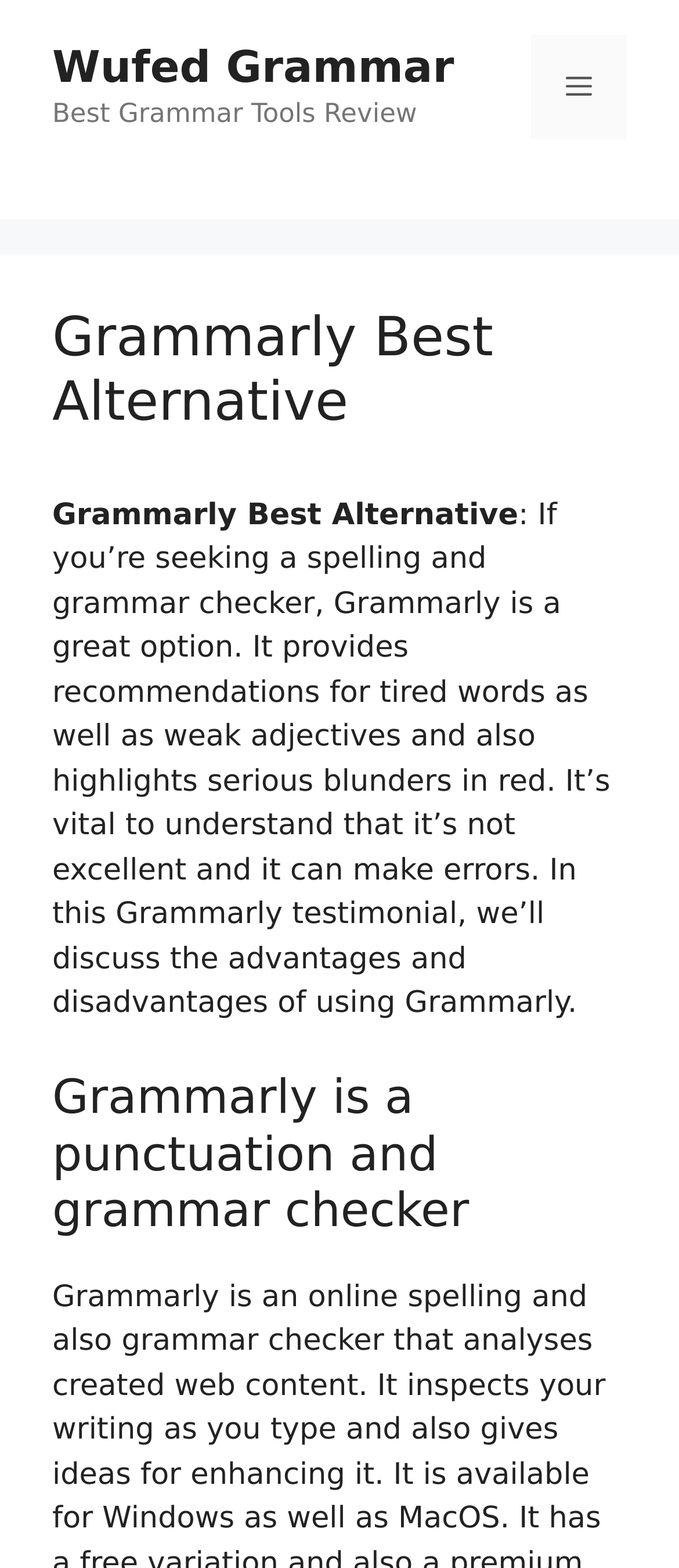What is the purpose of the Grammarly review?
Your answer should be a single word or phrase derived from the screenshot.

Discussing advantages and disadvantages